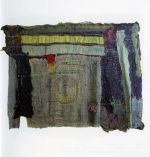What is the artist's commitment reflected in the artwork?
Can you provide a detailed and comprehensive answer to the question?

The caption states that the artist transforms forgotten scraps from friends and family into new creations, which reflects her commitment to sustainability.